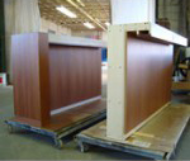Present a detailed portrayal of the image.

The image showcases an industrial workspace where large, finished cabinetry elements are displayed on rolling carts. The items include two large pieces with a warm wooden finish, emphasizing the craftsmanship and attention to detail typical of high-quality cabinetry. The backdrop suggests a well-lit manufacturing facility, highlighting the large volume capabilities that the company boasts. This setting is ideal for projects requiring precision finishing tasks, such as custom kitchen cabinets, trim work, and other bespoke wood products, reinforcing the company's commitment to accommodating diverse project sizes and scopes.